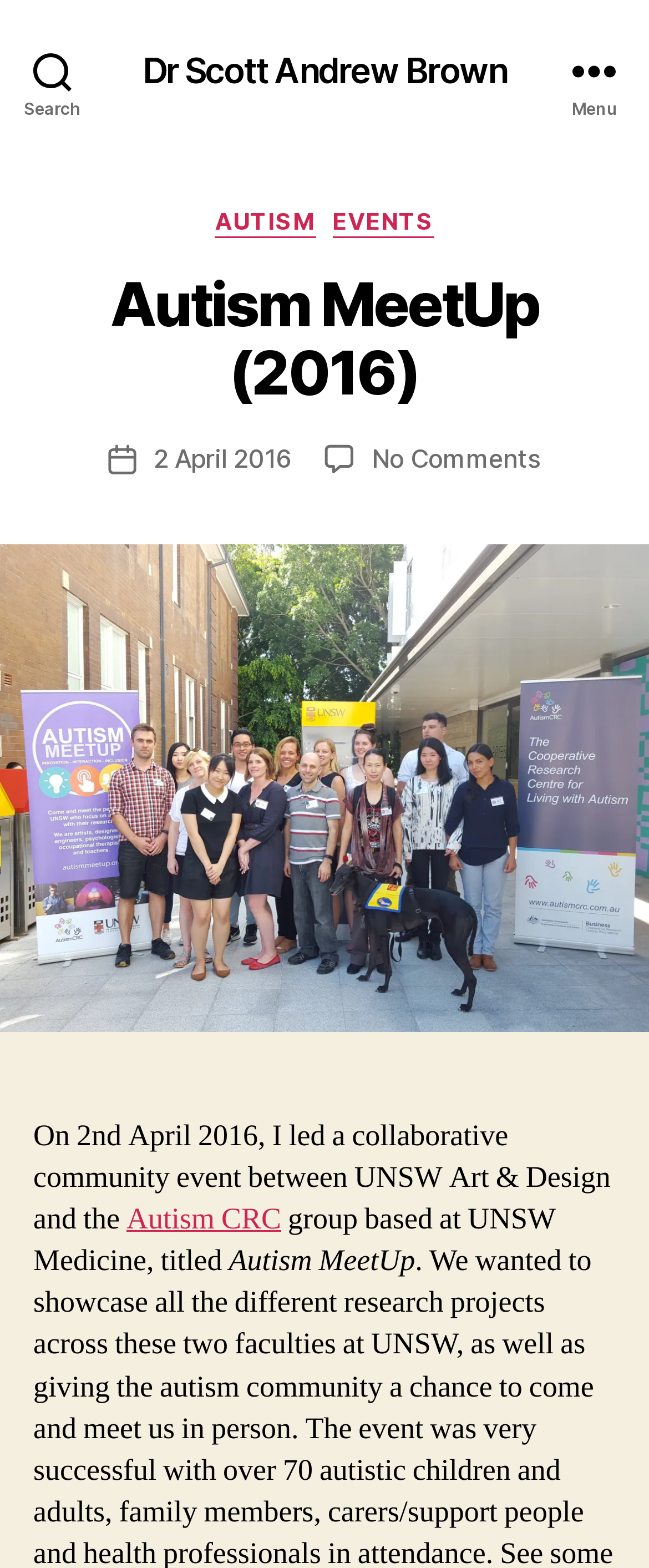Please find the bounding box for the UI component described as follows: "SWIDOVS".

None